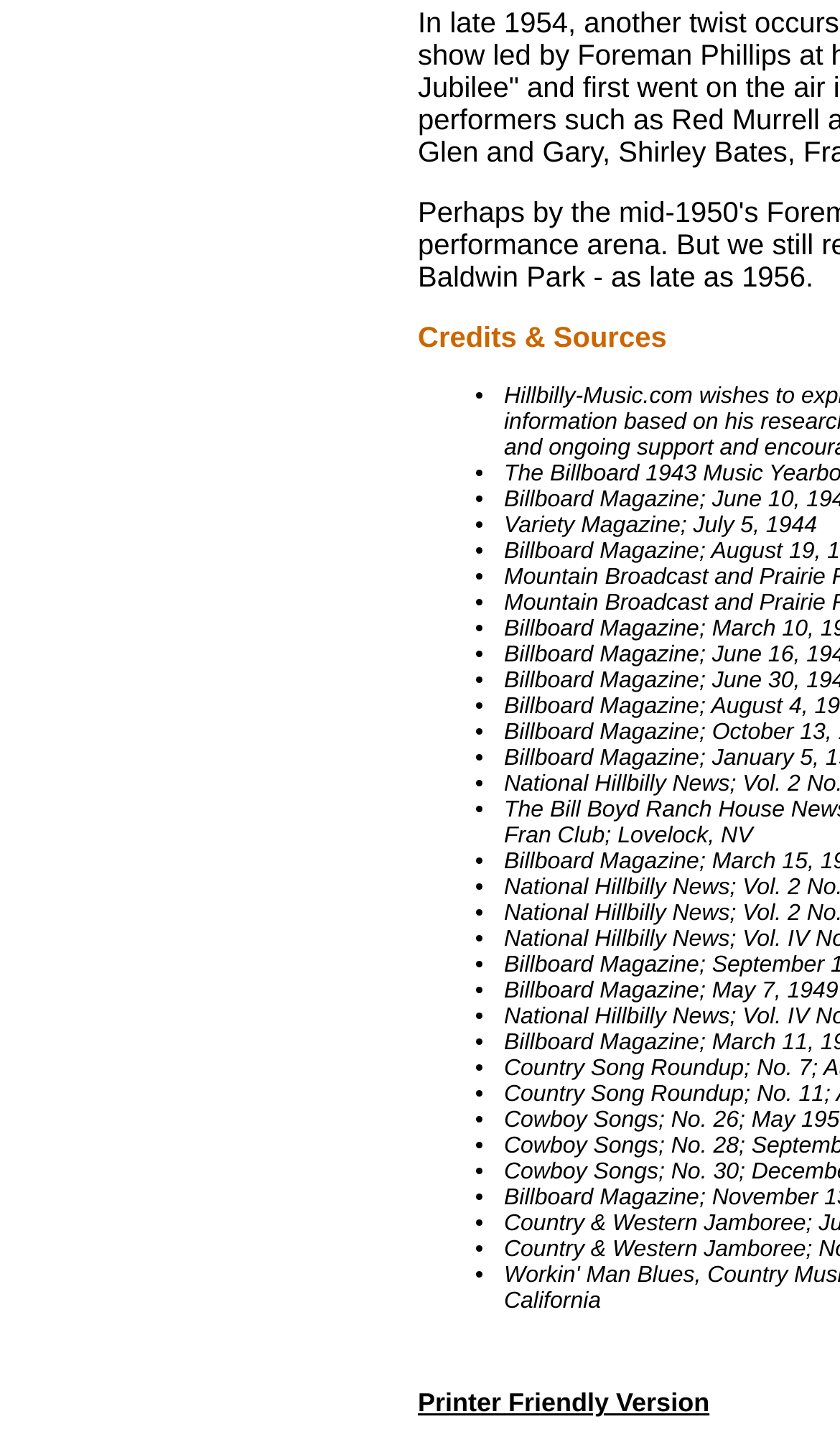How are the magazines organized?
Answer the question with a single word or phrase by looking at the picture.

In a list